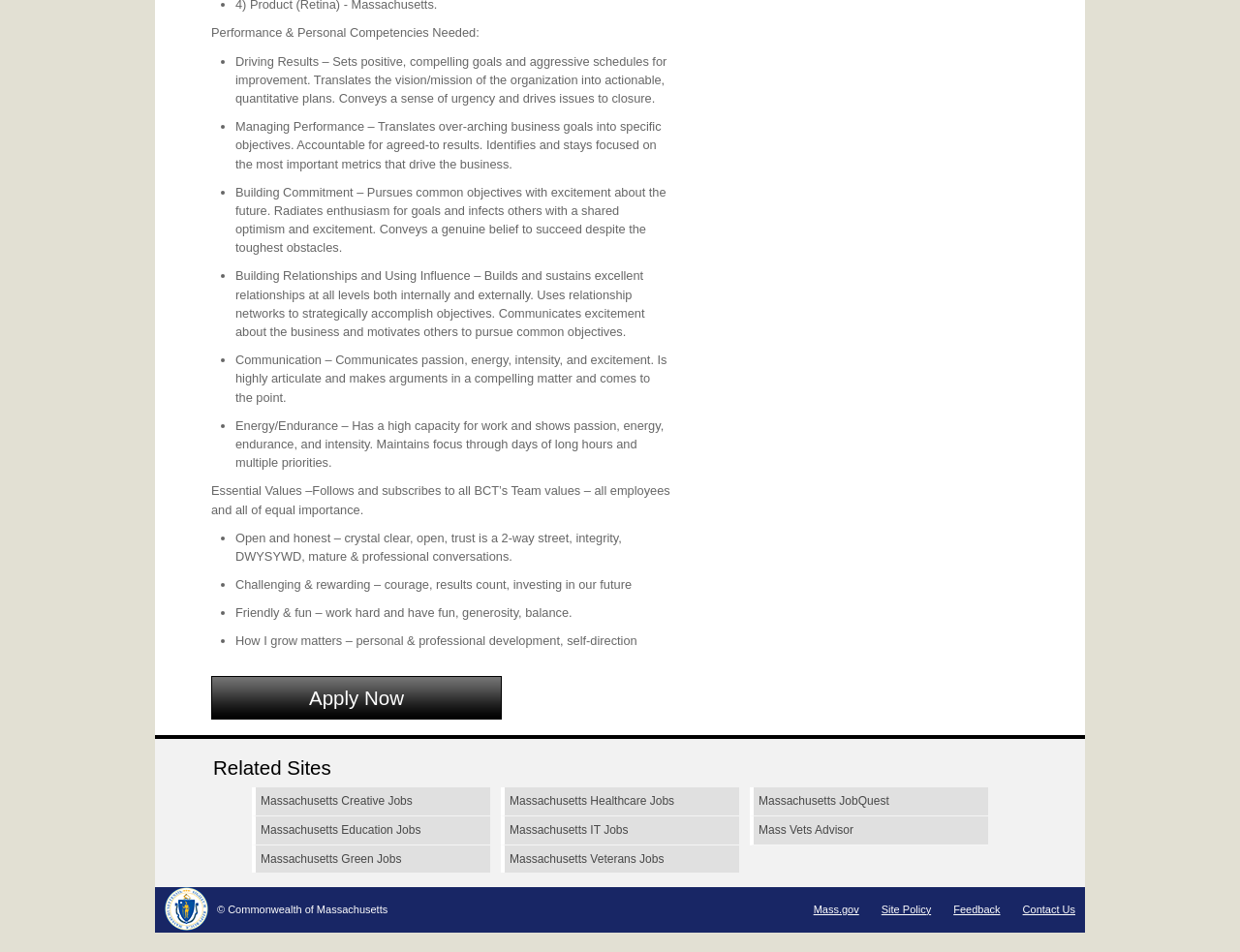Given the element description "Mass.gov", identify the bounding box of the corresponding UI element.

[0.656, 0.949, 0.693, 0.961]